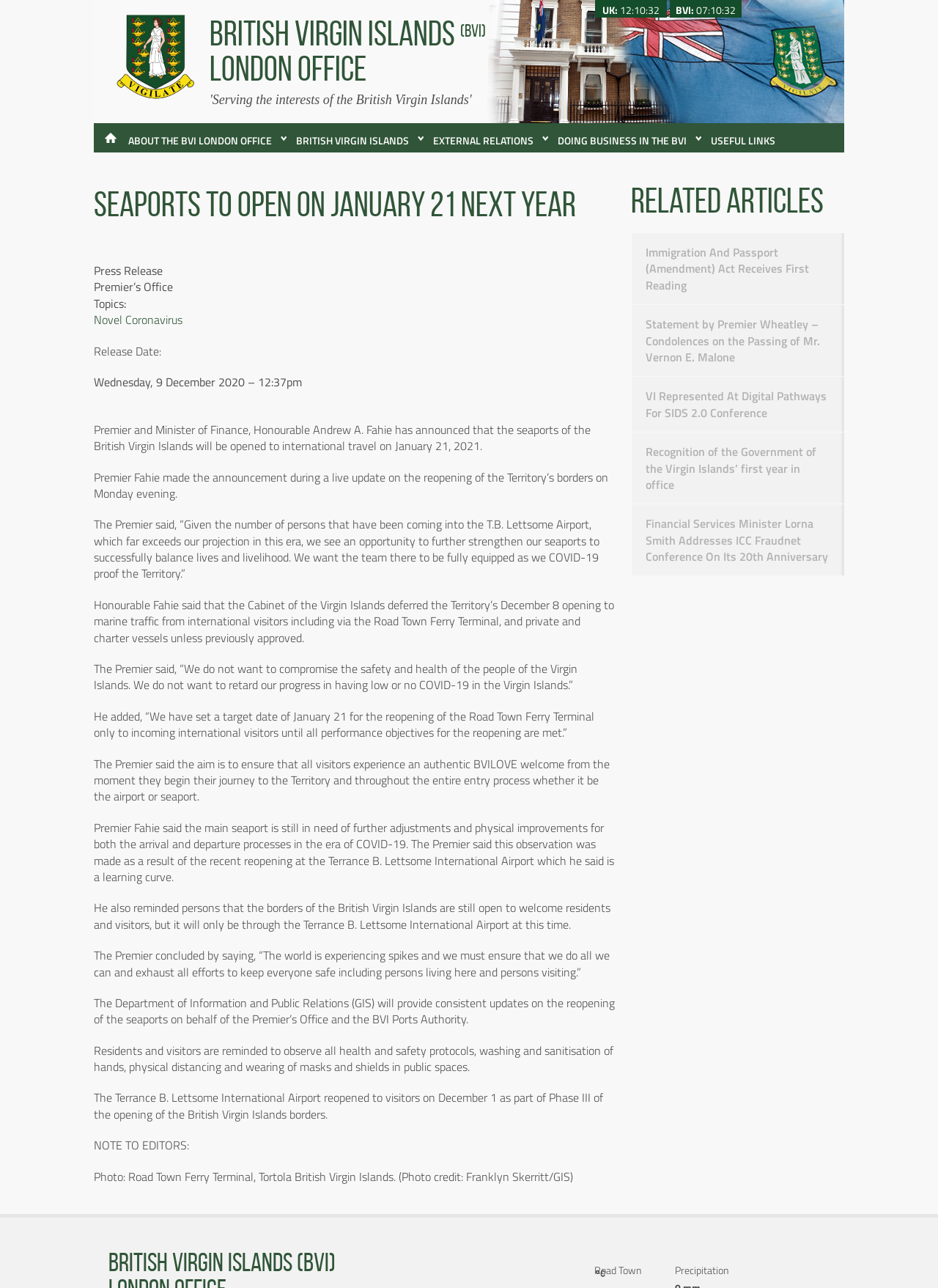What is the name of the airport that reopened to visitors on December 1?
Identify the answer in the screenshot and reply with a single word or phrase.

Terrance B. Lettsome International Airport